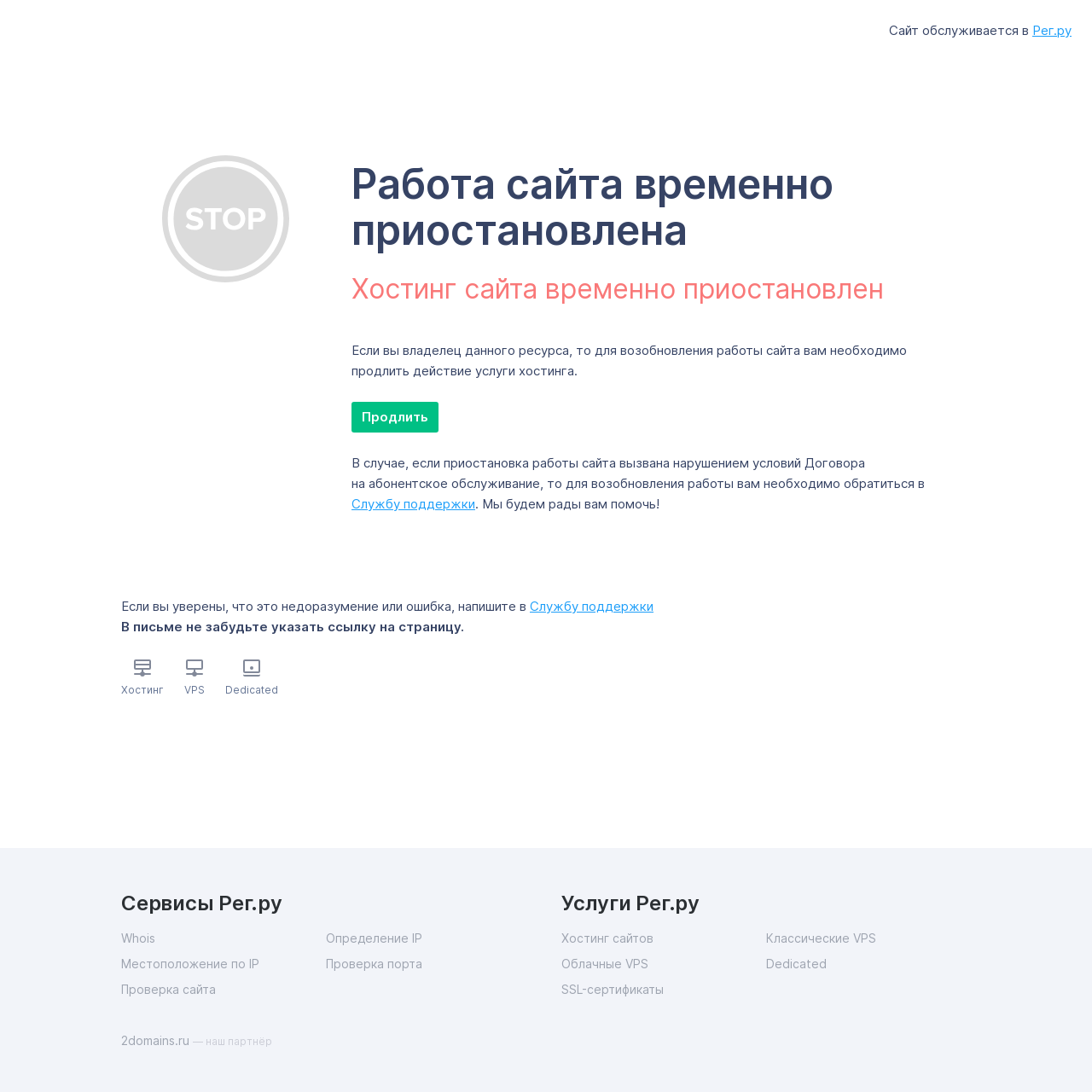Use a single word or phrase to answer the question:
How can the website owner resolve the suspension issue?

Contact support or renew hosting